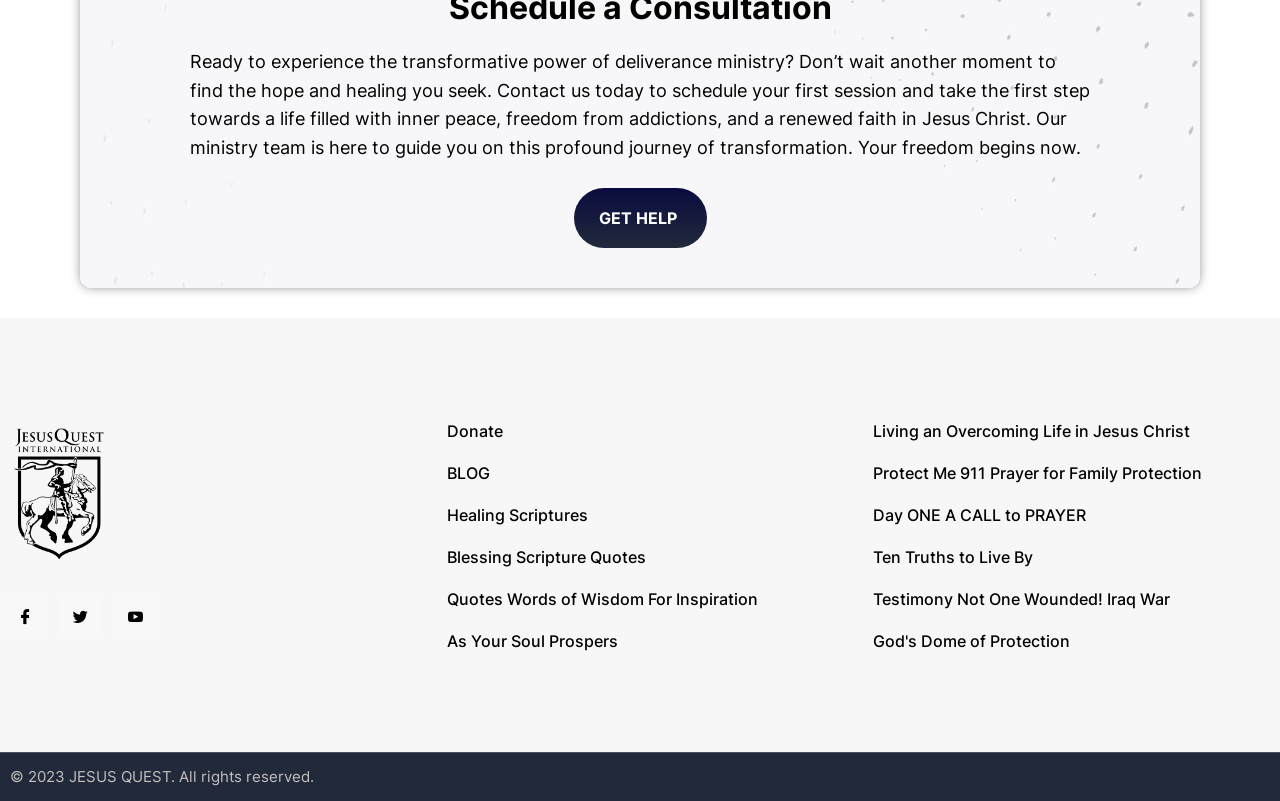Based on the image, give a detailed response to the question: What is the main purpose of this website?

The main purpose of this website is to provide deliverance ministry services, as indicated by the StaticText element at the top of the page, which invites users to experience the transformative power of deliverance ministry and find hope and healing.